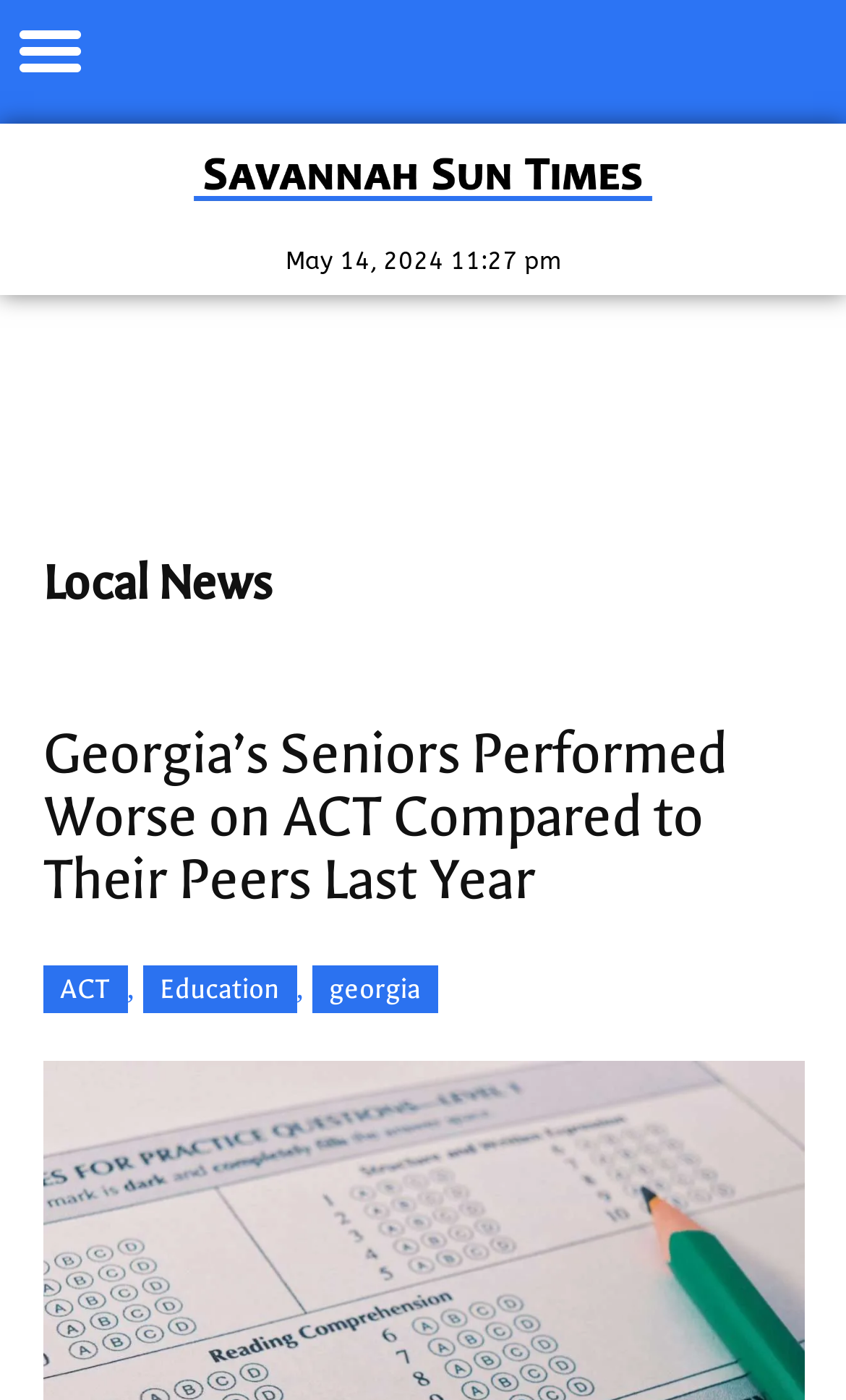Answer succinctly with a single word or phrase:
What type of news is this article about?

Local News